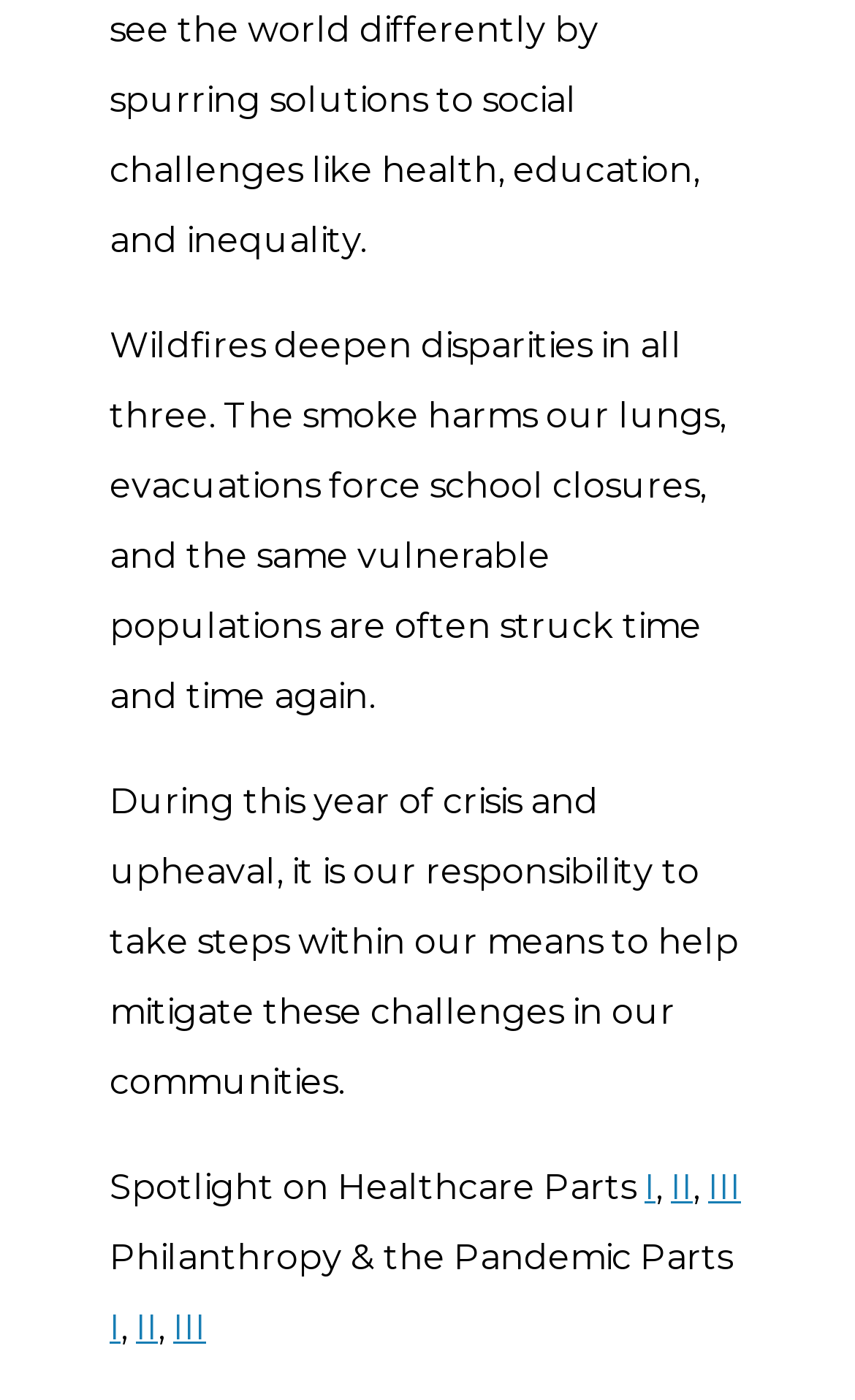How many links are in the webpage?
Based on the screenshot, give a detailed explanation to answer the question.

I counted the number of links in the webpage, which are 'I', 'II', 'III' following the text 'Spotlight on Healthcare Parts', and 'I', 'II', 'III' following the text 'Philanthropy & the Pandemic Parts', indicating that there are 6 links in the webpage.